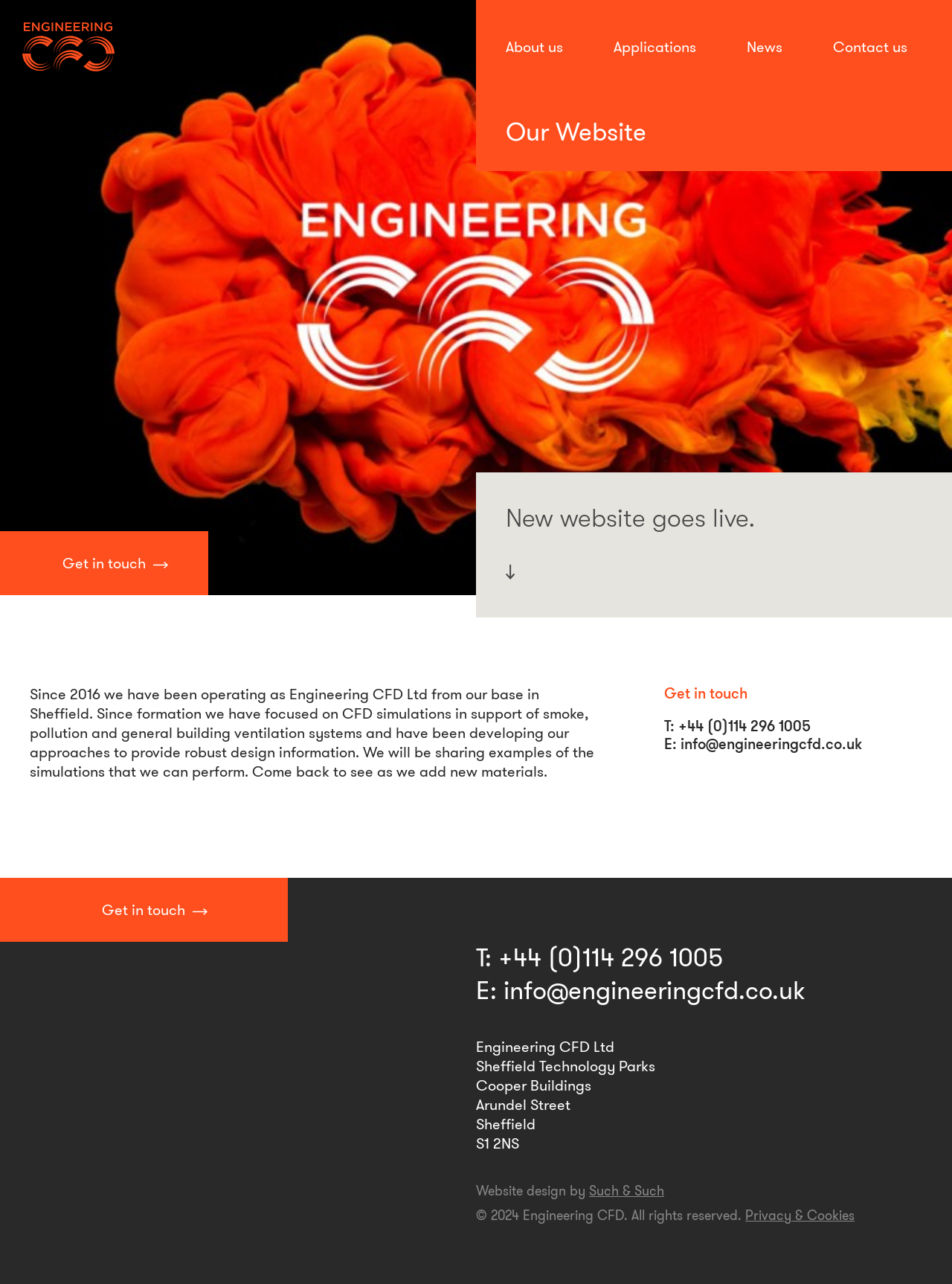Please find the bounding box for the UI element described by: "About us".

[0.531, 0.017, 0.591, 0.056]